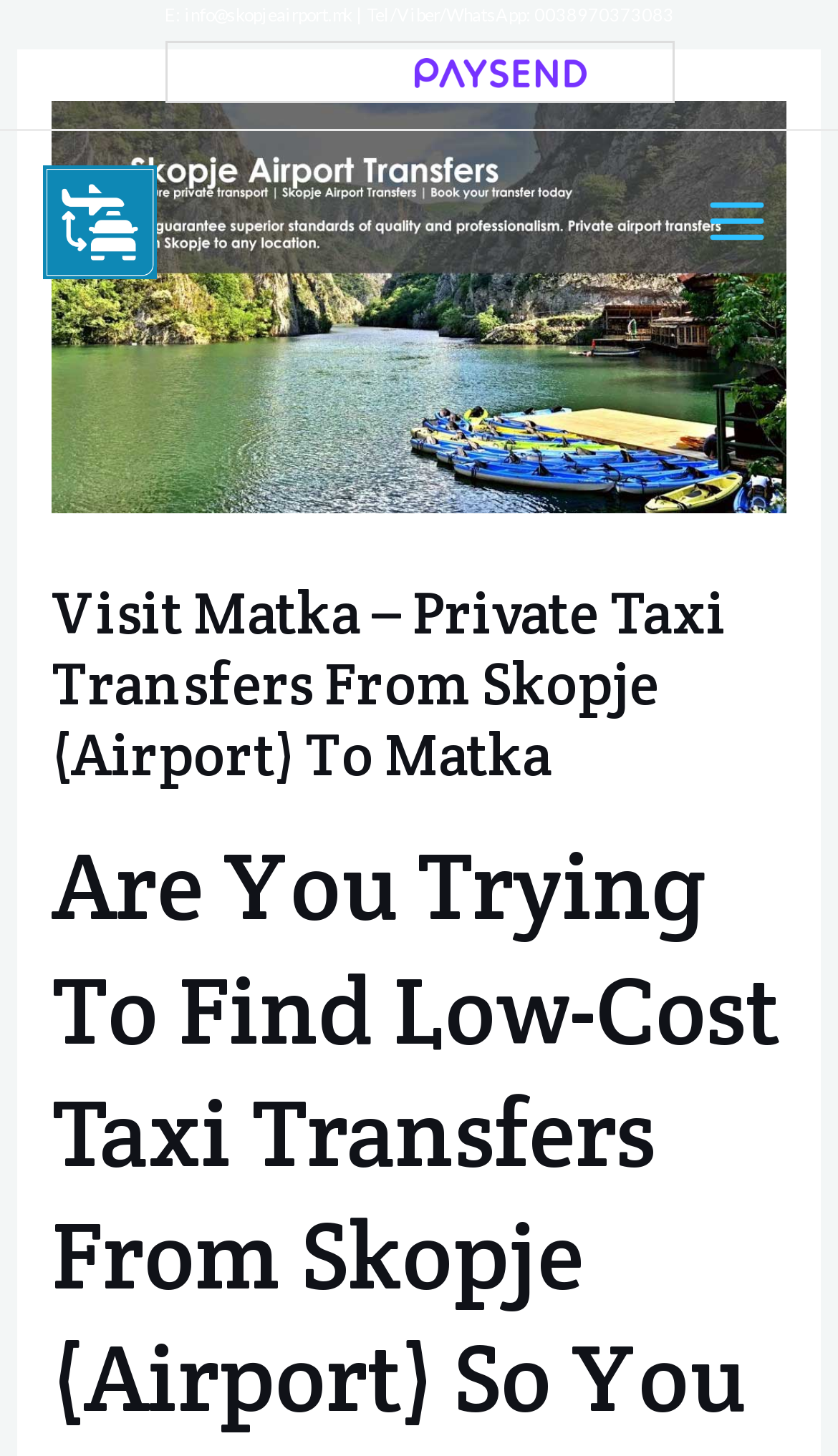Examine the image carefully and respond to the question with a detailed answer: 
Is the main menu expanded?

I found the main menu button on the top-right section of the webpage. The button is labeled 'MAIN MENU' and its 'expanded' property is set to 'False', which indicates that the main menu is not expanded.